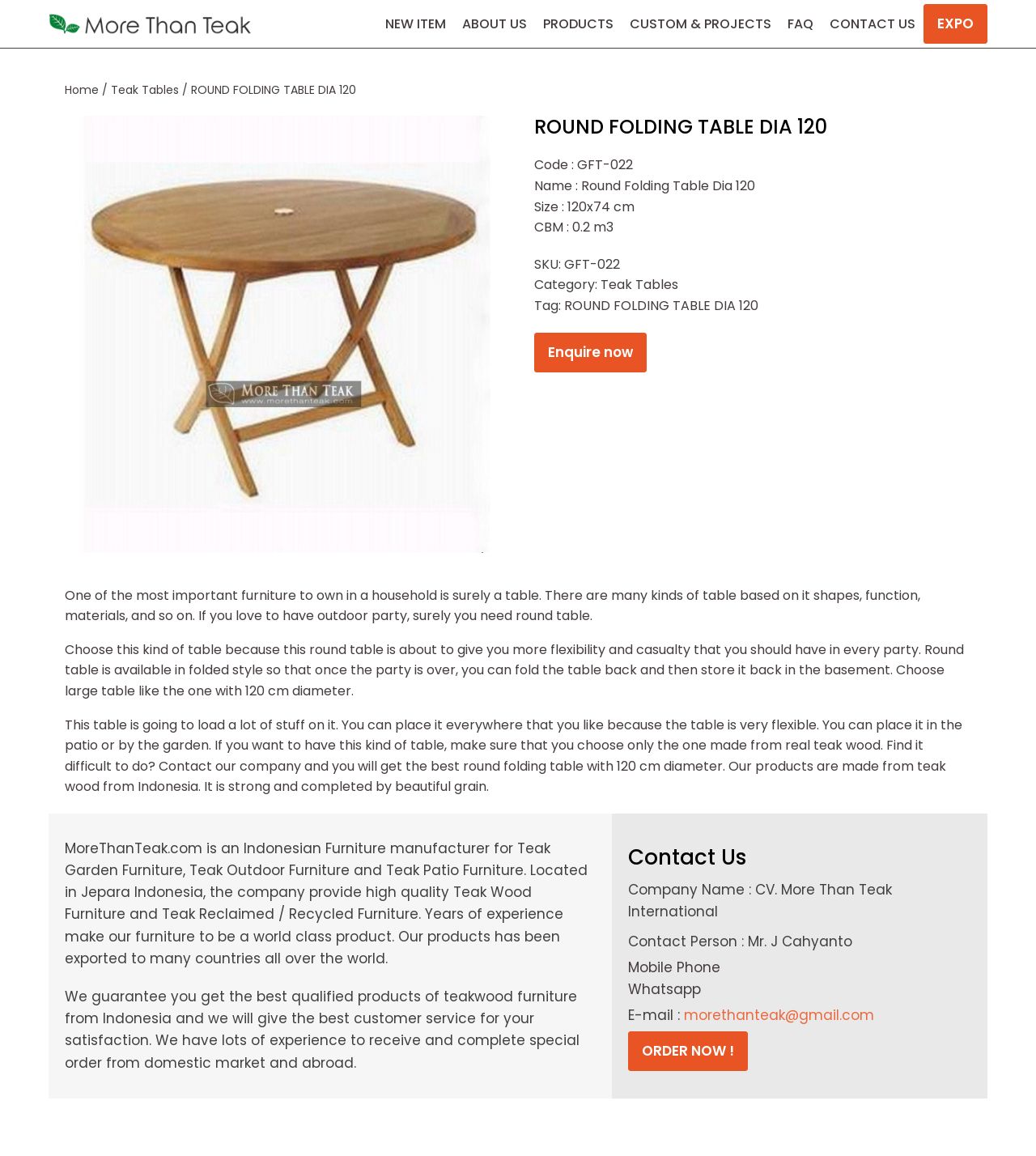Given the description "ROUND FOLDING TABLE DIA 120", provide the bounding box coordinates of the corresponding UI element.

[0.545, 0.256, 0.732, 0.272]